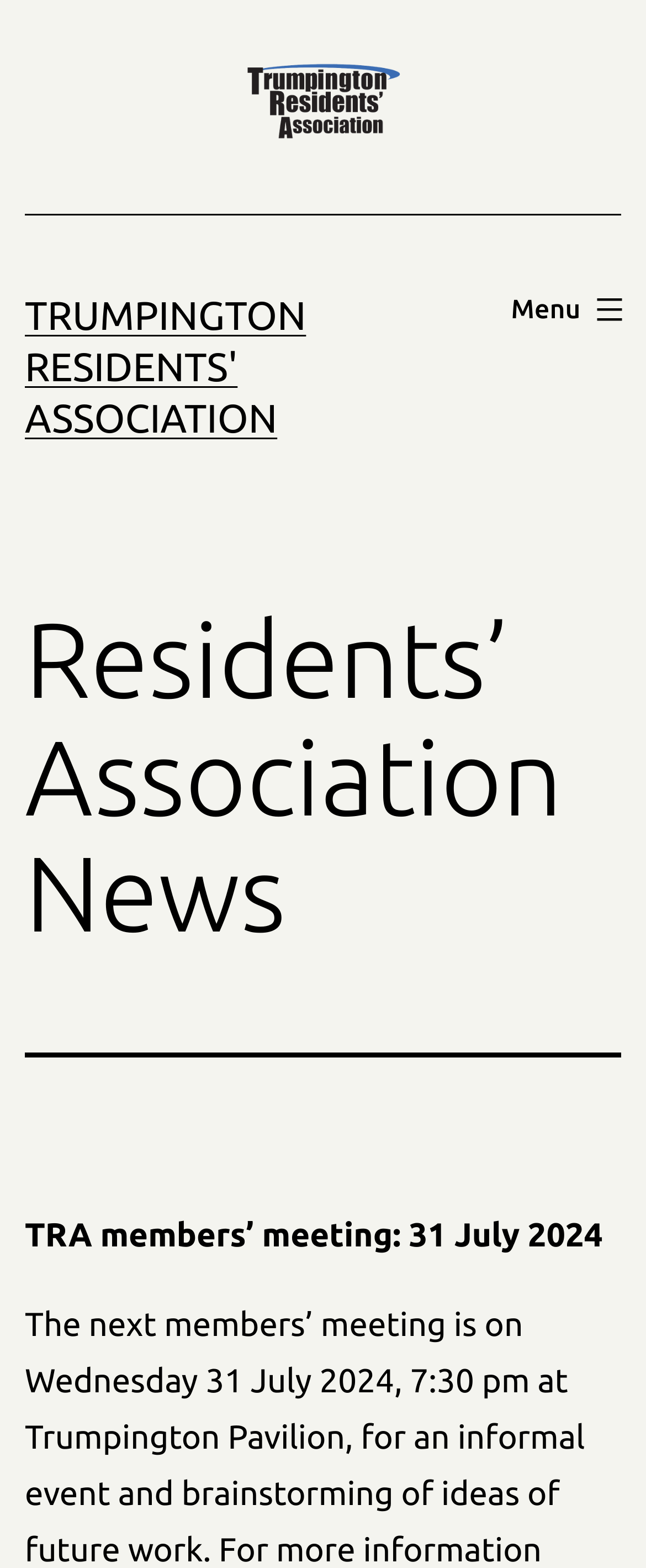Answer the question below using just one word or a short phrase: 
What is the date of the upcoming TRA members' meeting?

31 July 2024